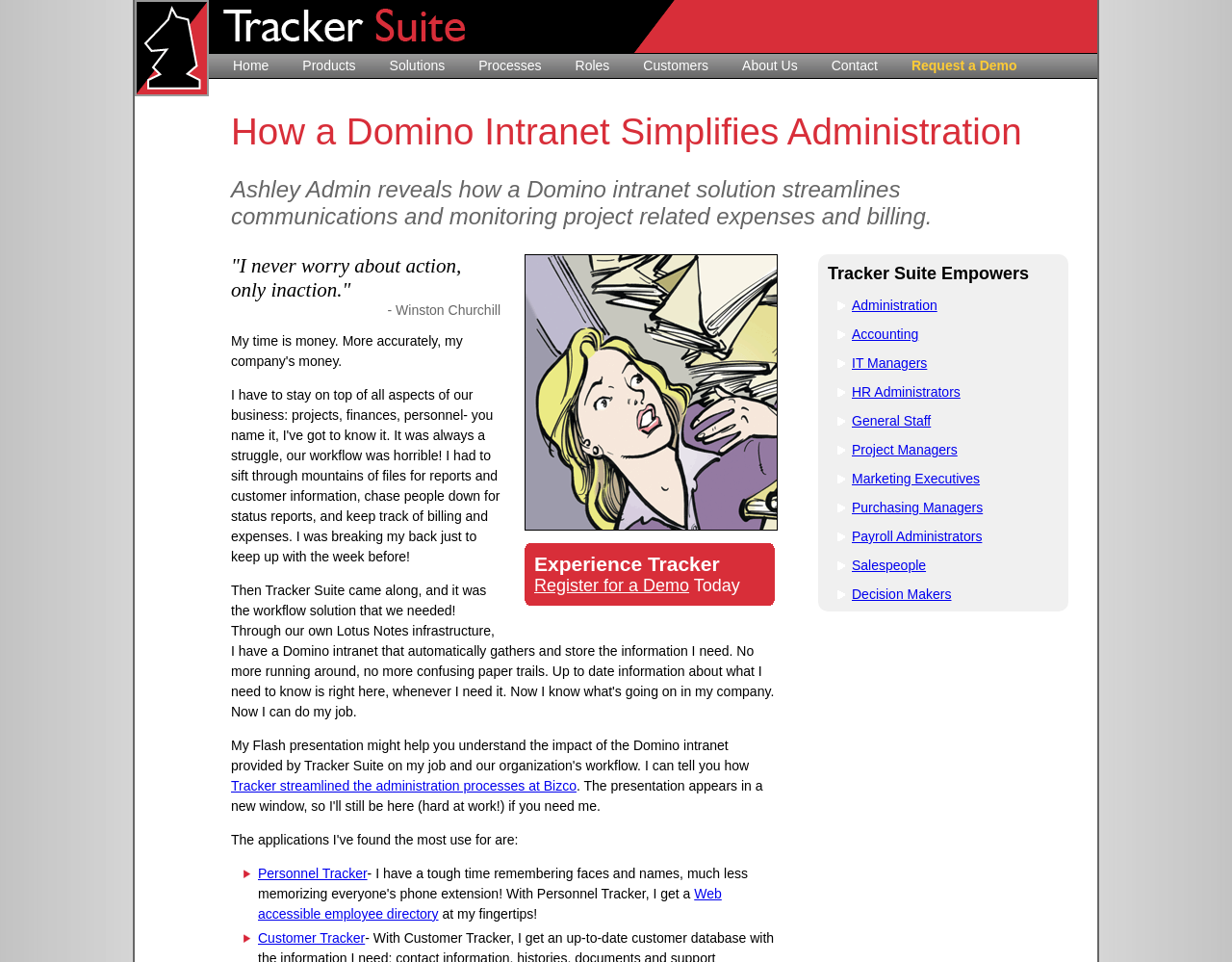Identify the main heading of the webpage and provide its text content.

How a Domino Intranet Simplifies Administration